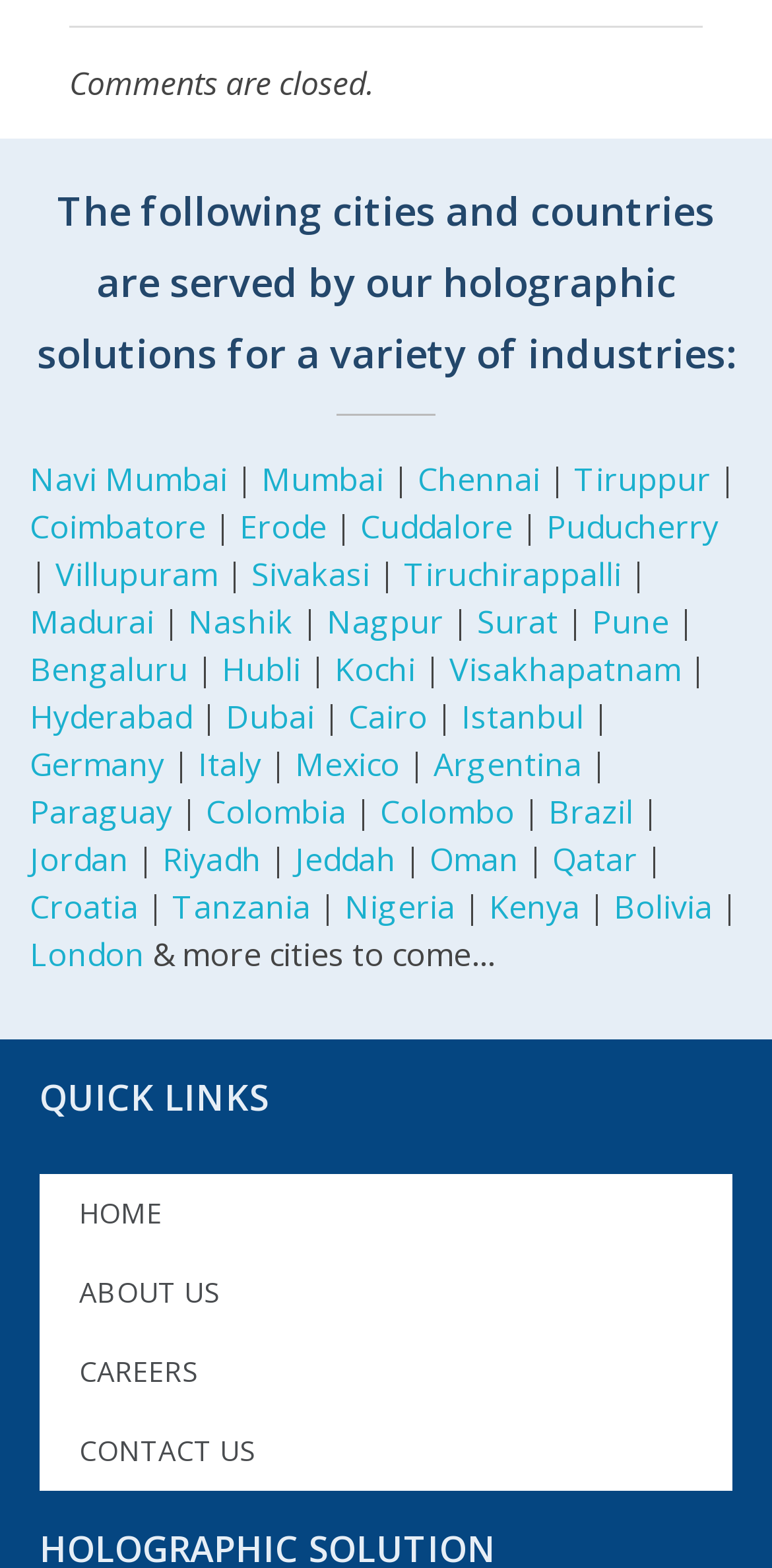Pinpoint the bounding box coordinates of the element to be clicked to execute the instruction: "Learn more about Quick Links".

[0.051, 0.689, 0.949, 0.711]